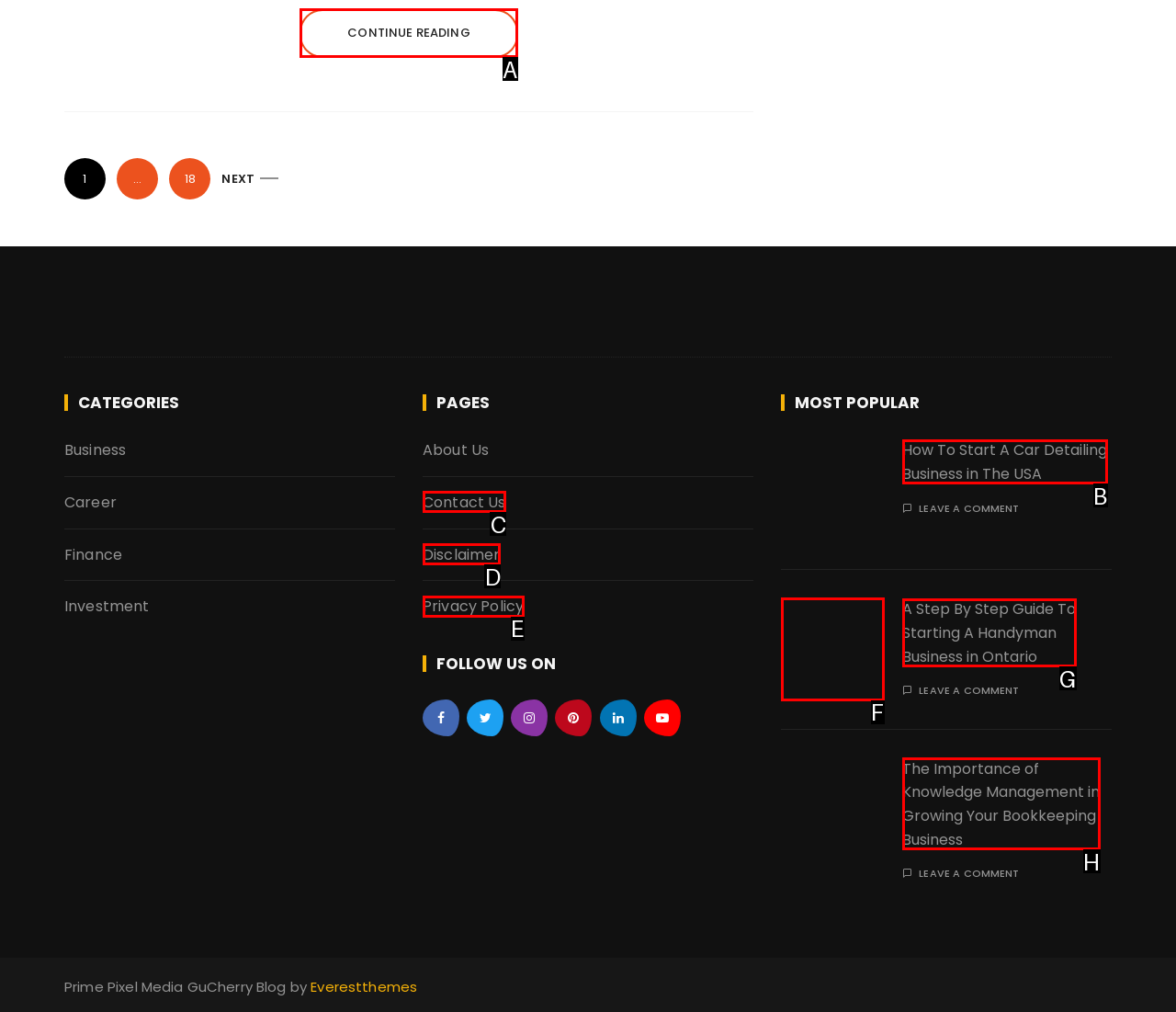For the instruction: Click on the 'CONTINUE READING' link, which HTML element should be clicked?
Respond with the letter of the appropriate option from the choices given.

A